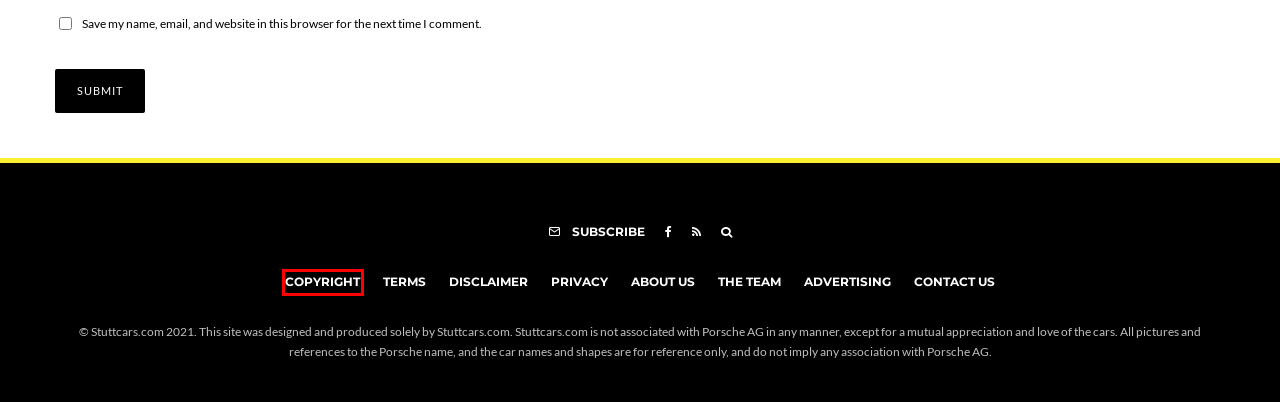Analyze the given webpage screenshot and identify the UI element within the red bounding box. Select the webpage description that best matches what you expect the new webpage to look like after clicking the element. Here are the candidates:
A. The Team
B. Disclaimer
C. About Us
D. Copyright Notice
E. Advertising
F. Privacy Policy
G. Terms of Service
H. Contact Us

D